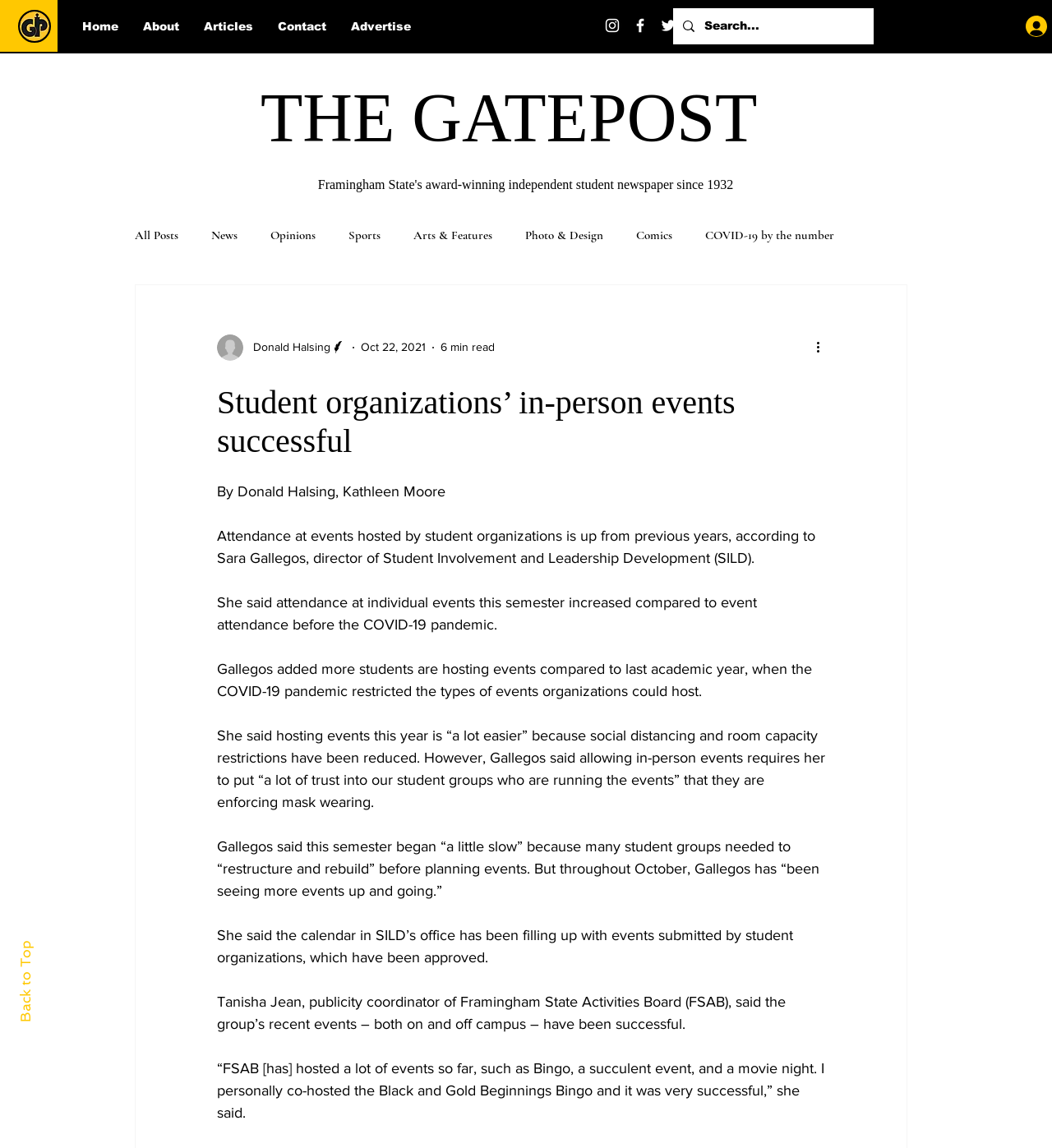Please identify the bounding box coordinates of the area that needs to be clicked to follow this instruction: "Search for articles".

[0.64, 0.007, 0.83, 0.039]